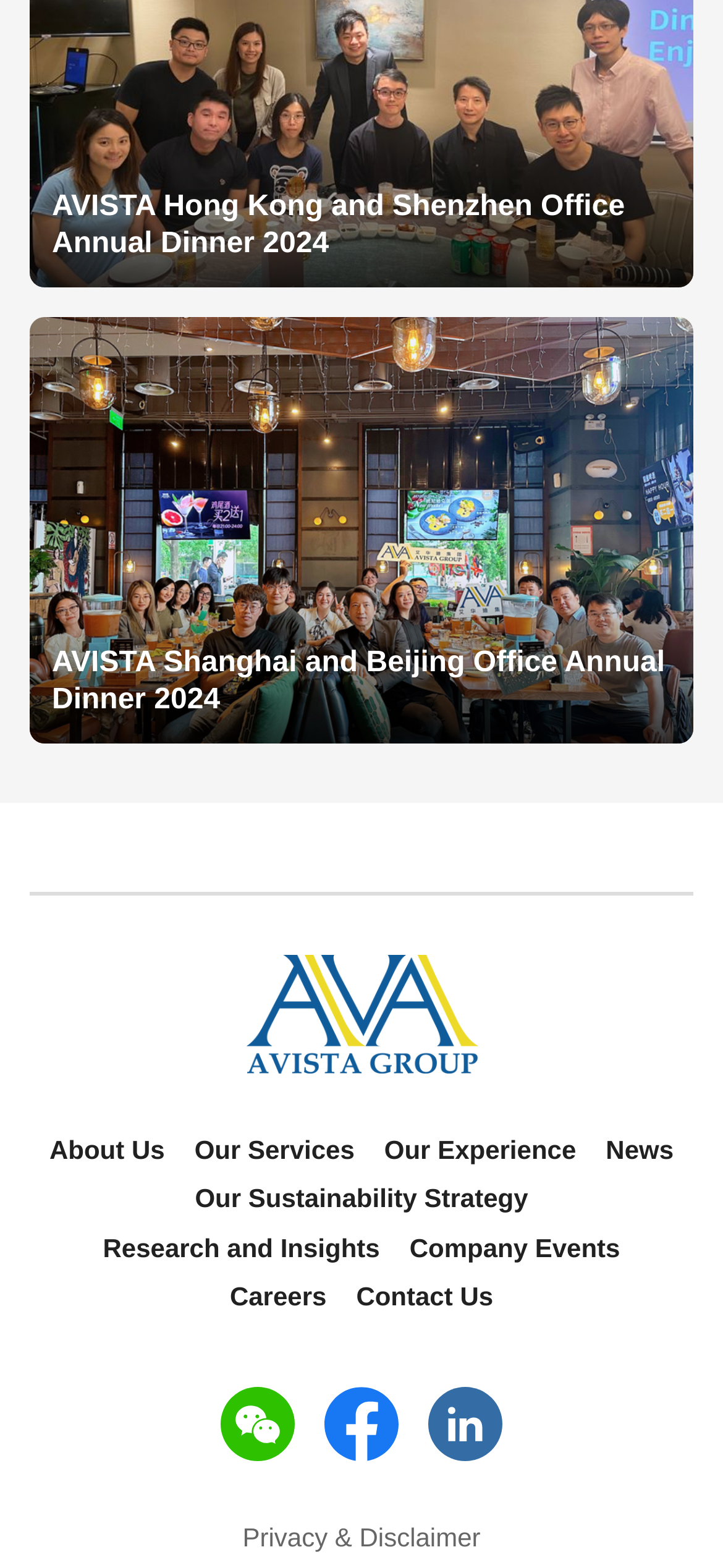Identify the bounding box coordinates for the region of the element that should be clicked to carry out the instruction: "Read the latest news". The bounding box coordinates should be four float numbers between 0 and 1, i.e., [left, top, right, bottom].

[0.838, 0.723, 0.932, 0.744]